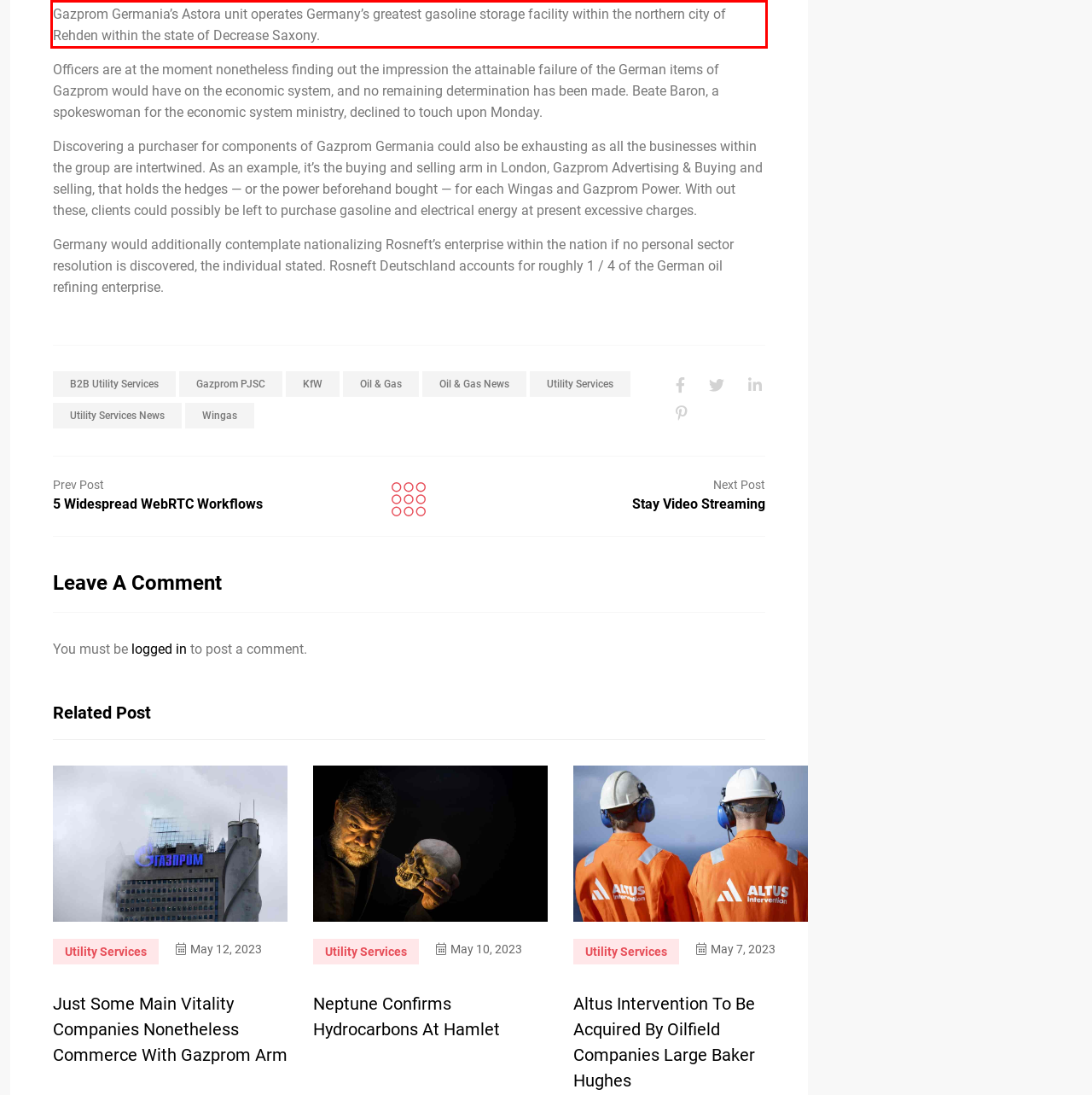Identify and transcribe the text content enclosed by the red bounding box in the given screenshot.

Gazprom Germania’s Astora unit operates Germany’s greatest gasoline storage facility within the northern city of Rehden within the state of Decrease Saxony.